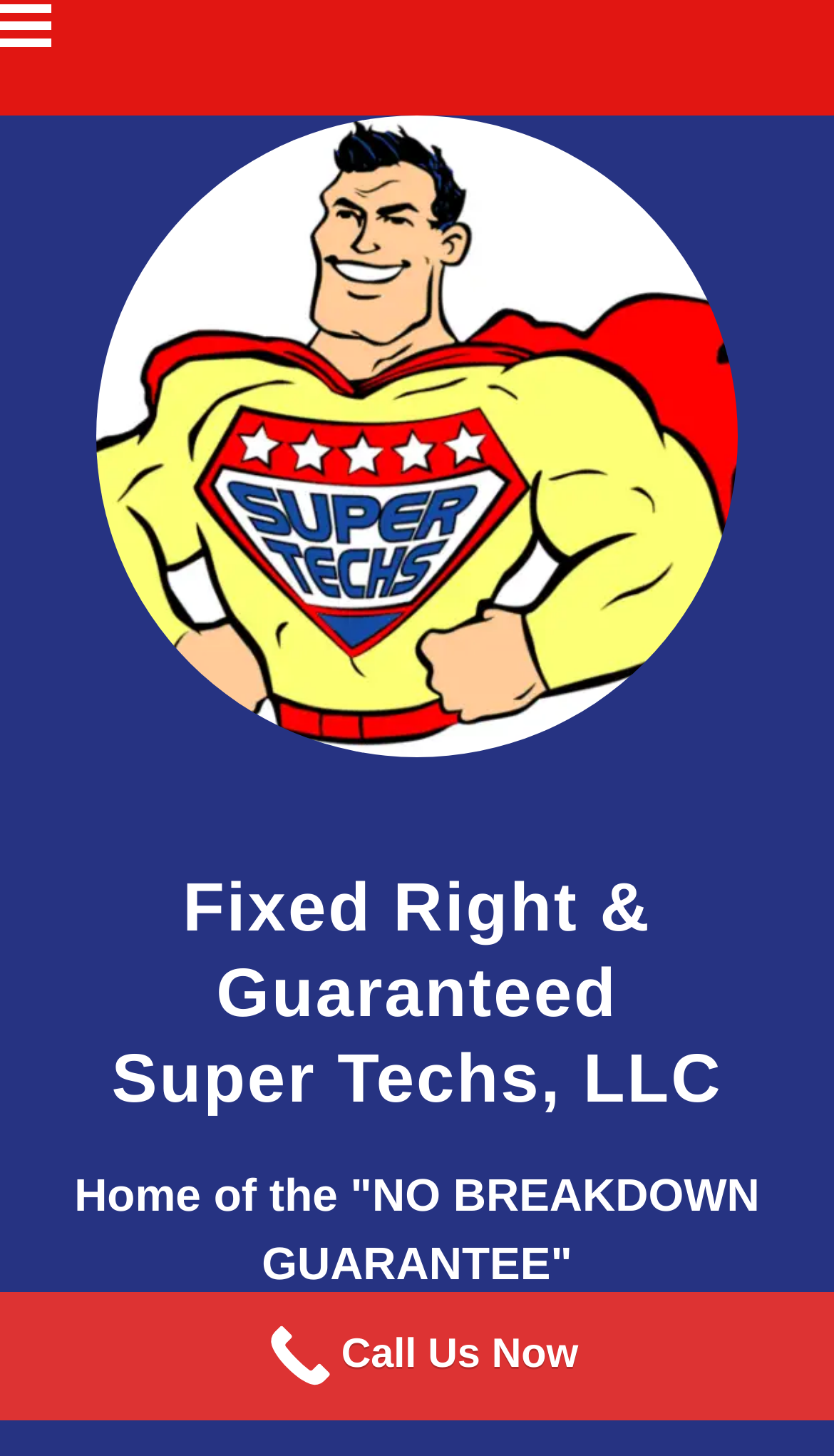Generate the text of the webpage's primary heading.

AC Installation – North Beach, MD